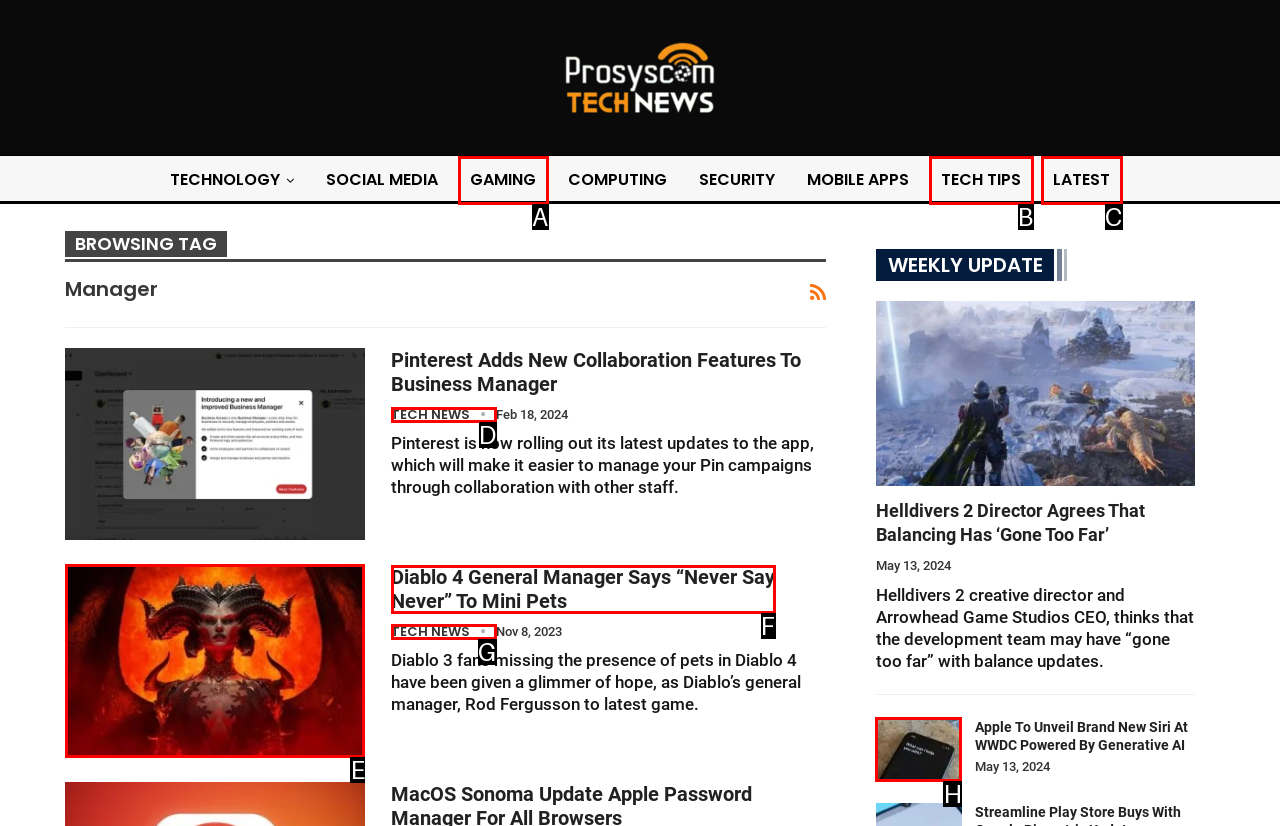Determine which option should be clicked to carry out this task: View the article about Diablo 4 general manager says “never say never” to mini pets
State the letter of the correct choice from the provided options.

E